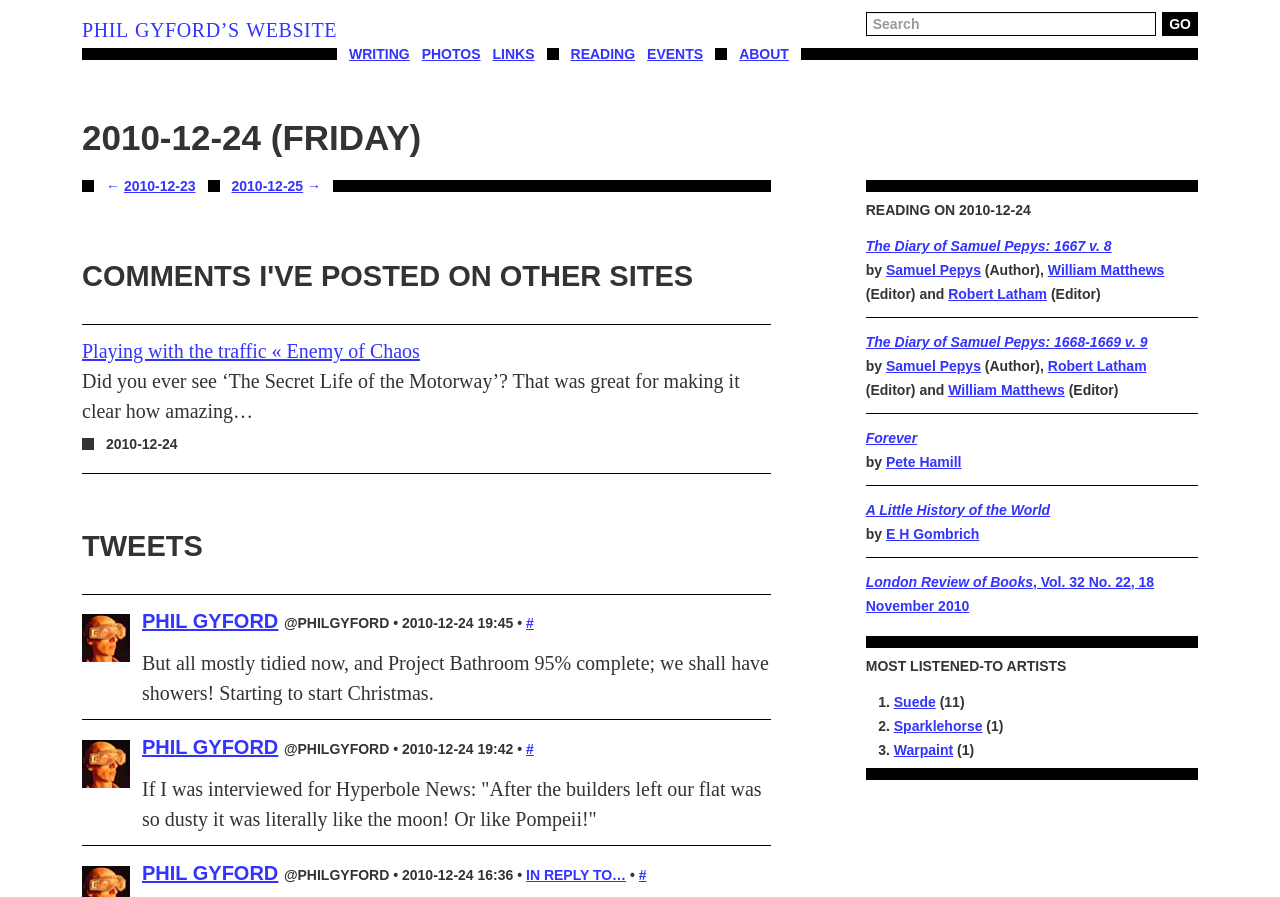Locate the bounding box coordinates of the area you need to click to fulfill this instruction: 'View the 'Hello world!' post'. The coordinates must be in the form of four float numbers ranging from 0 to 1: [left, top, right, bottom].

None